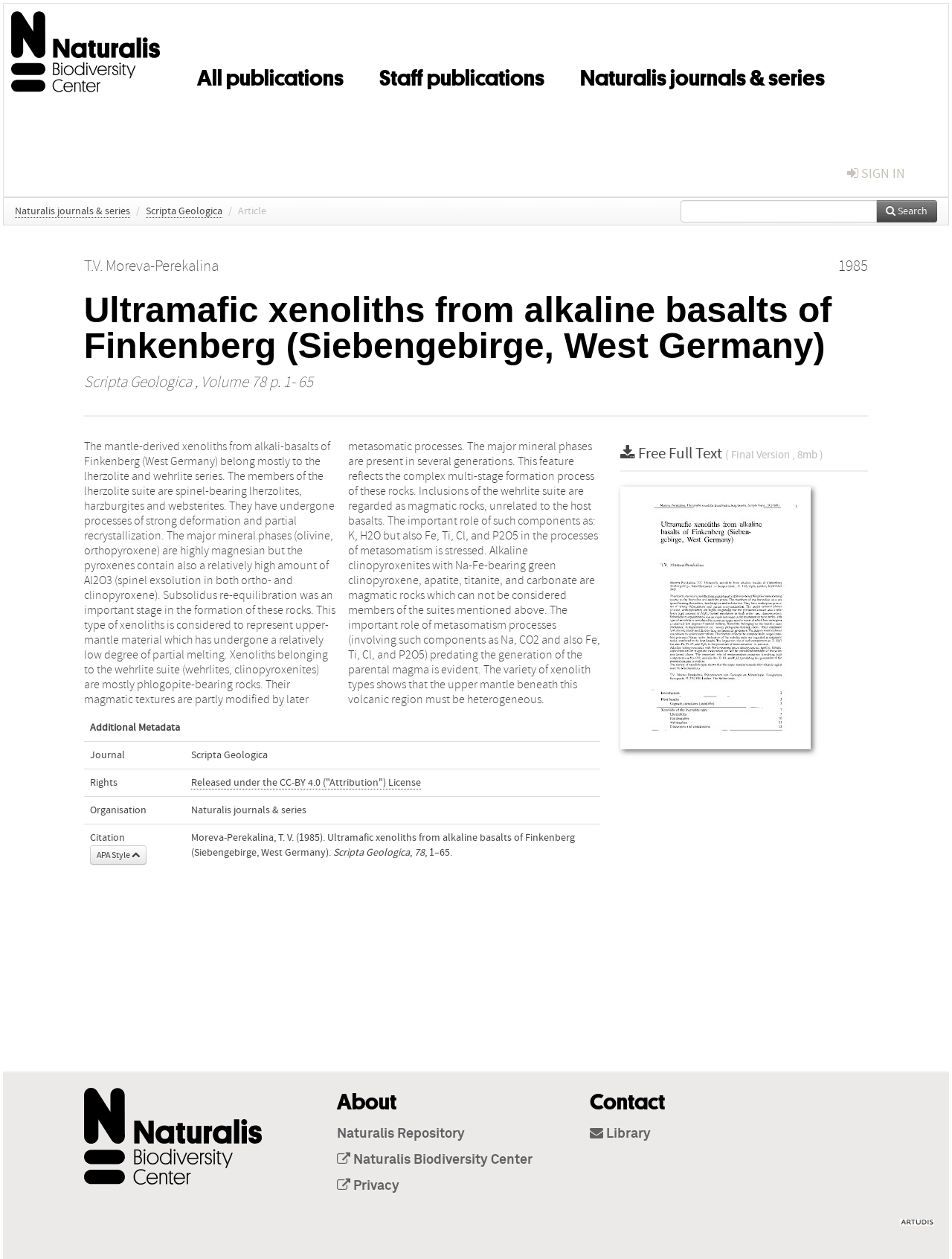Provide a thorough description of this webpage.

The webpage is a repository page for a scientific article titled "Ultramafic xenoliths from alkaline basalts of Finkenberg (Siebengebirge, West Germany)". At the top, there is a university website link and an image of the university logo. Below that, there are several links to related publications, including "All publications", "Staff publications", and "Naturalis journals & series". 

On the left side, there is a navigation menu with links to "Naturalis journals & series", "Scripta Geologica", and an "Article" heading. Below that, there is a search box and a search button. 

The main content of the page is the article's metadata, including the title, author, publication date, and abstract. The abstract is a lengthy text that describes the article's content, including the types of xenoliths, their mineral composition, and the processes that formed them. 

Below the abstract, there is a table with additional metadata, including the journal, rights, organization, and citation information. Each row in the table has a label and a corresponding value. 

On the right side, there are several links, including "Free Full Text (Final Version, 8mb)" and a link to the article's cover image. 

At the bottom of the page, there are several sections, including "About", "Contact", and a footer with links to the Naturalis Repository, Naturalis Biodiversity Center, and Privacy policy. There is also a link to the Library and an image of the artudis website logo.